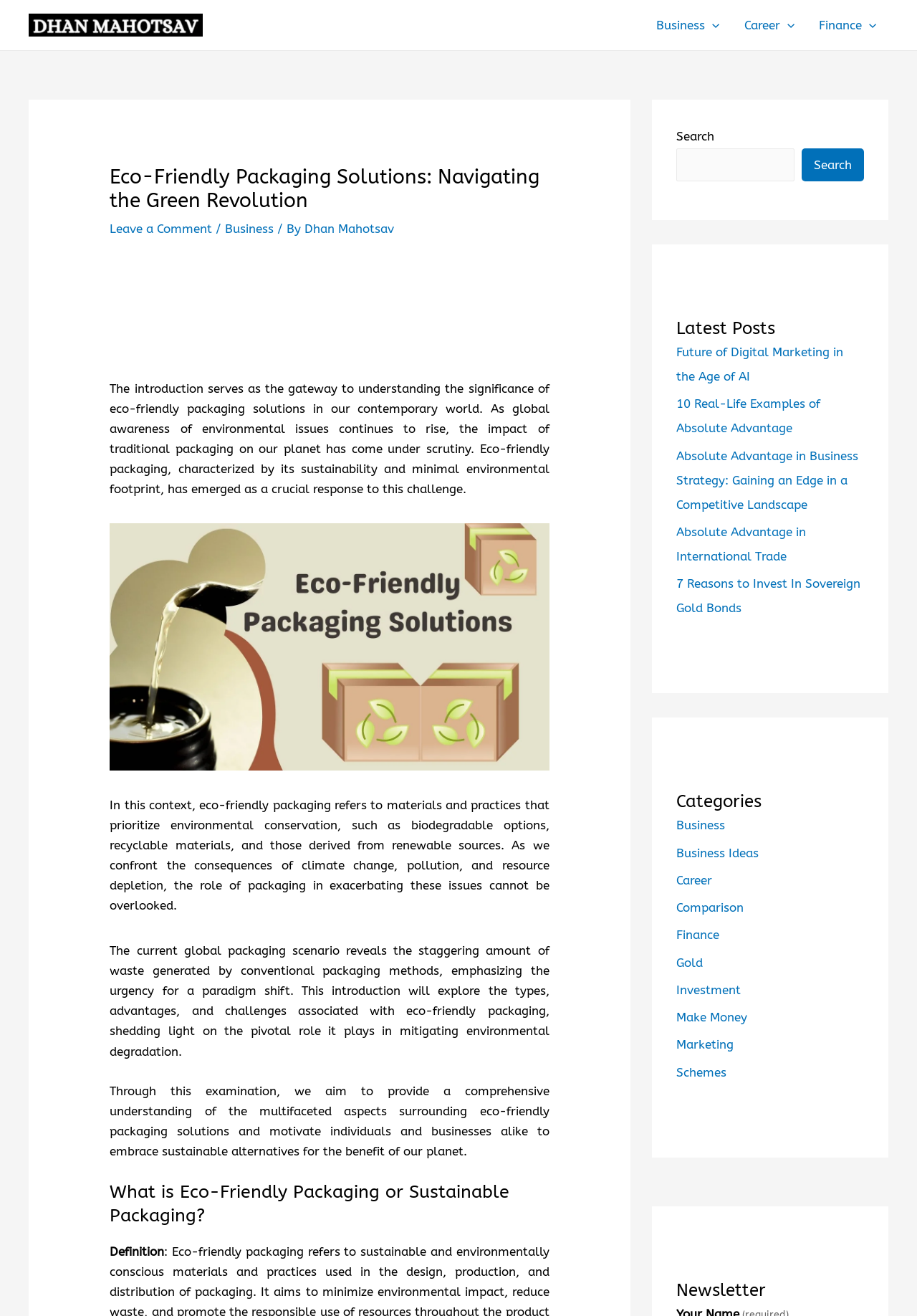What is the purpose of the search box?
From the screenshot, provide a brief answer in one word or phrase.

To search the website